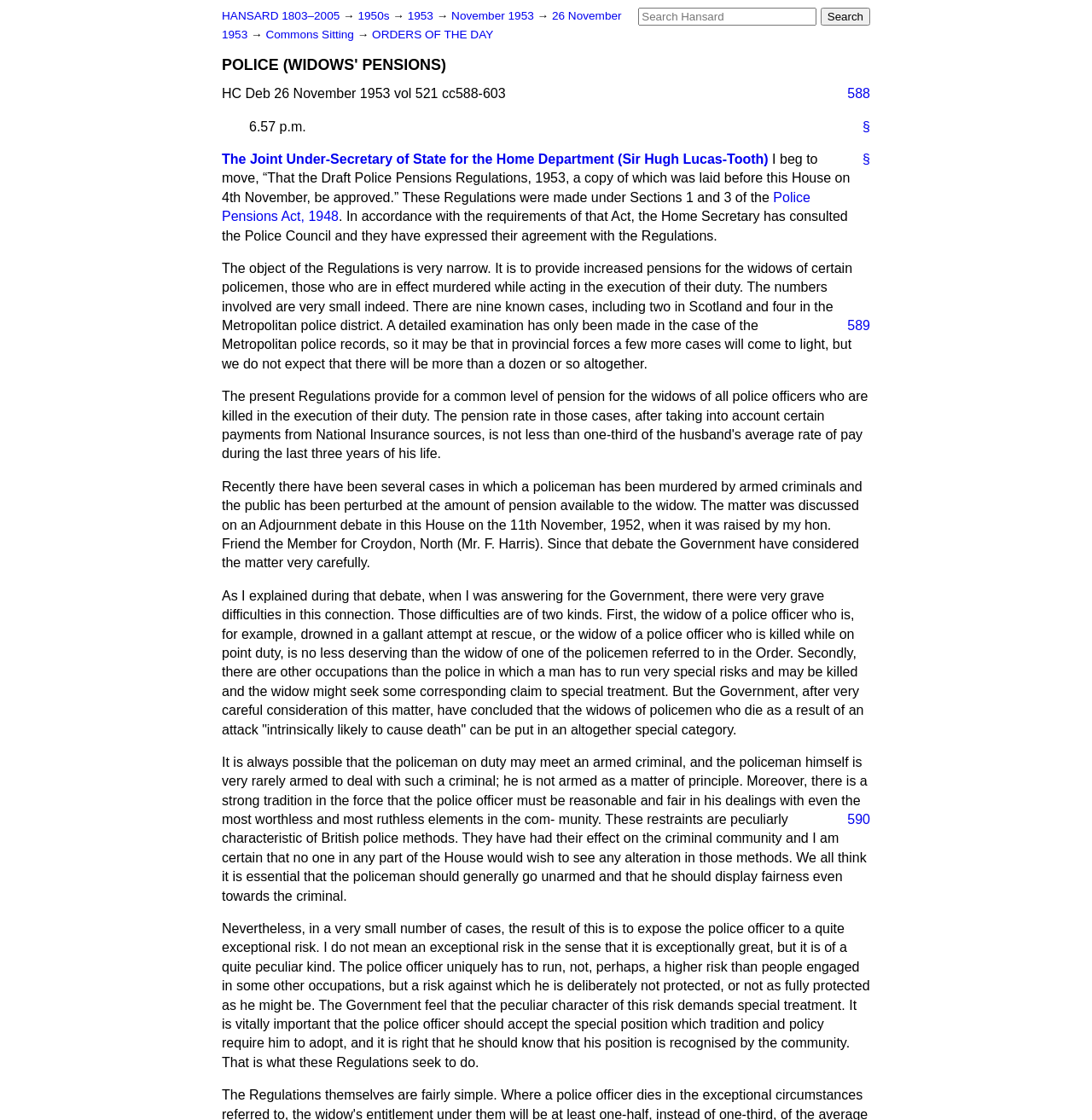Pinpoint the bounding box coordinates of the clickable element to carry out the following instruction: "Search for Hansard archives."

[0.585, 0.007, 0.748, 0.023]